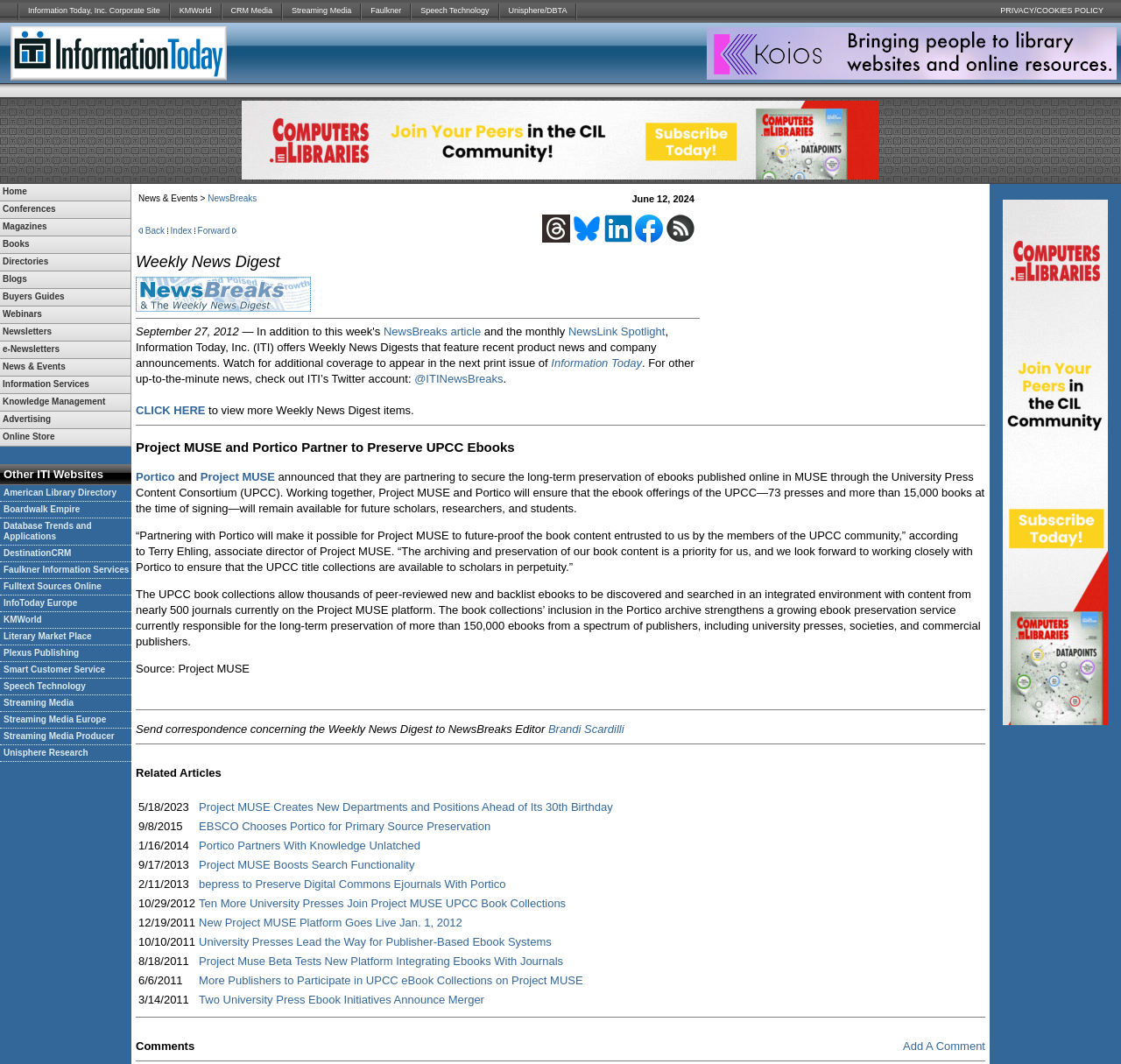Give a detailed account of the webpage's layout and content.

The webpage is about Project MUSE and Portico partnering to preserve UPCC ebooks. At the top, there is a row of links to various websites, including Information Today, Inc. Corporate Site, KMWorld, CRM Media, Streaming Media, Faulkner, Speech Technology, and Unisphere/DBTA. Each link is separated by a small image. To the right of these links, there is a "PRIVACY/COOKIES POLICY" link.

Below this row, there are three advertisements, each taking up a significant portion of the page. The first advertisement is an iframe with a link, and the second advertisement is an image with a link. The third advertisement is another iframe.

Underneath the advertisements, there is a long list of links to various resources, including Home, Conferences, Magazines, Books, Directories, Blogs, Buyers Guides, Webinars, Newsletters, e-Newsletters, News & Events, Information Services, Knowledge Management, Advertising, Online Store, and other ITI websites. These links are organized into a table with multiple rows and columns.

Overall, the webpage appears to be a portal to various resources and websites related to Project MUSE and Portico, with a focus on ebooks and information services.